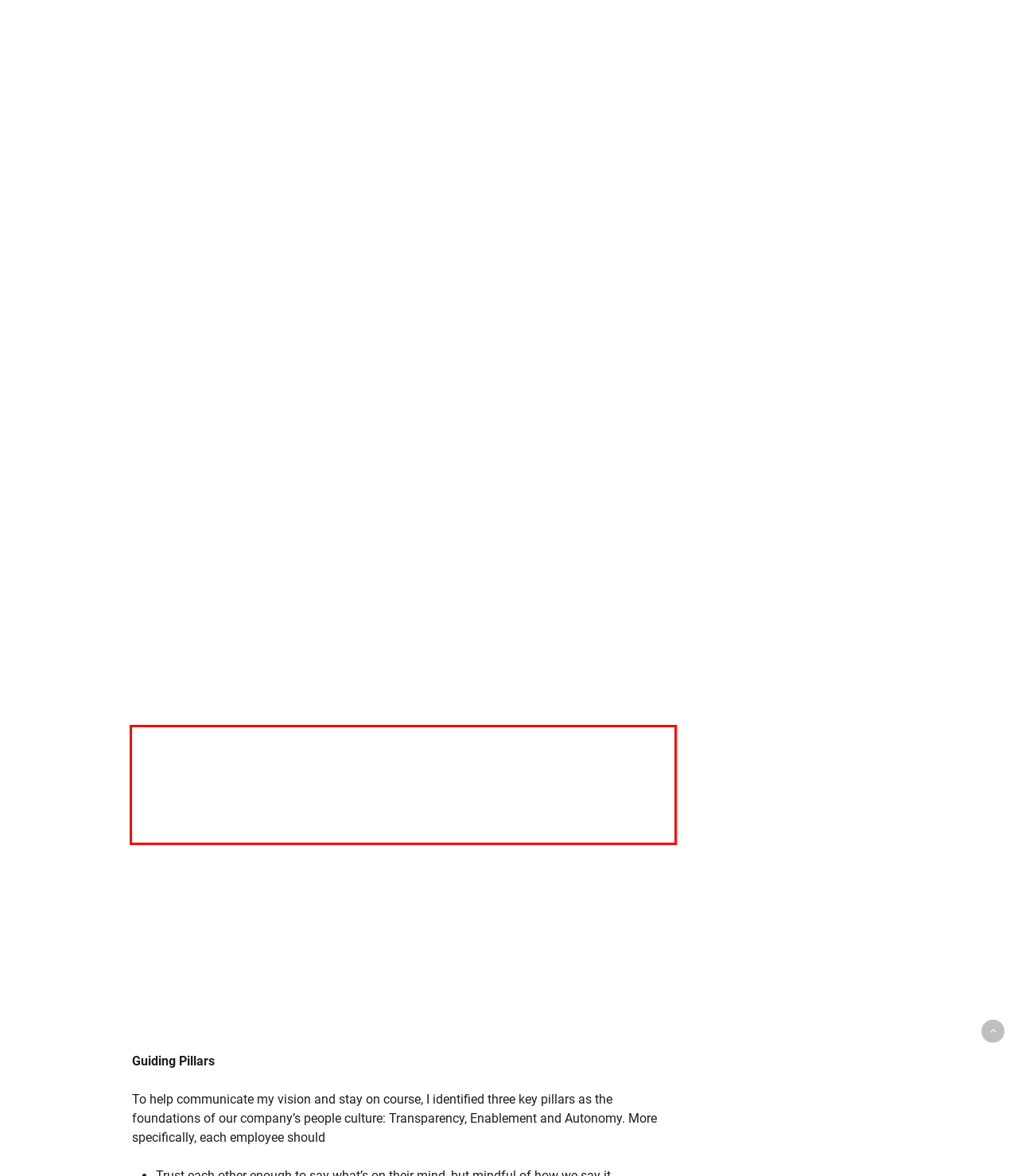You are presented with a screenshot containing a red rectangle. Extract the text found inside this red bounding box.

Over the last 12 months, I’ve found myself in a privileged position to drive growth at multiple levels, including: 1) recruiting a top caliber team with a high retention rate, thus directly impacting the business; 2) cultivating a space where our people can grow career-wise and intellectually; and 3) contributing to the company’s vision of connecting half the world’s population – a goal I care about deeply.